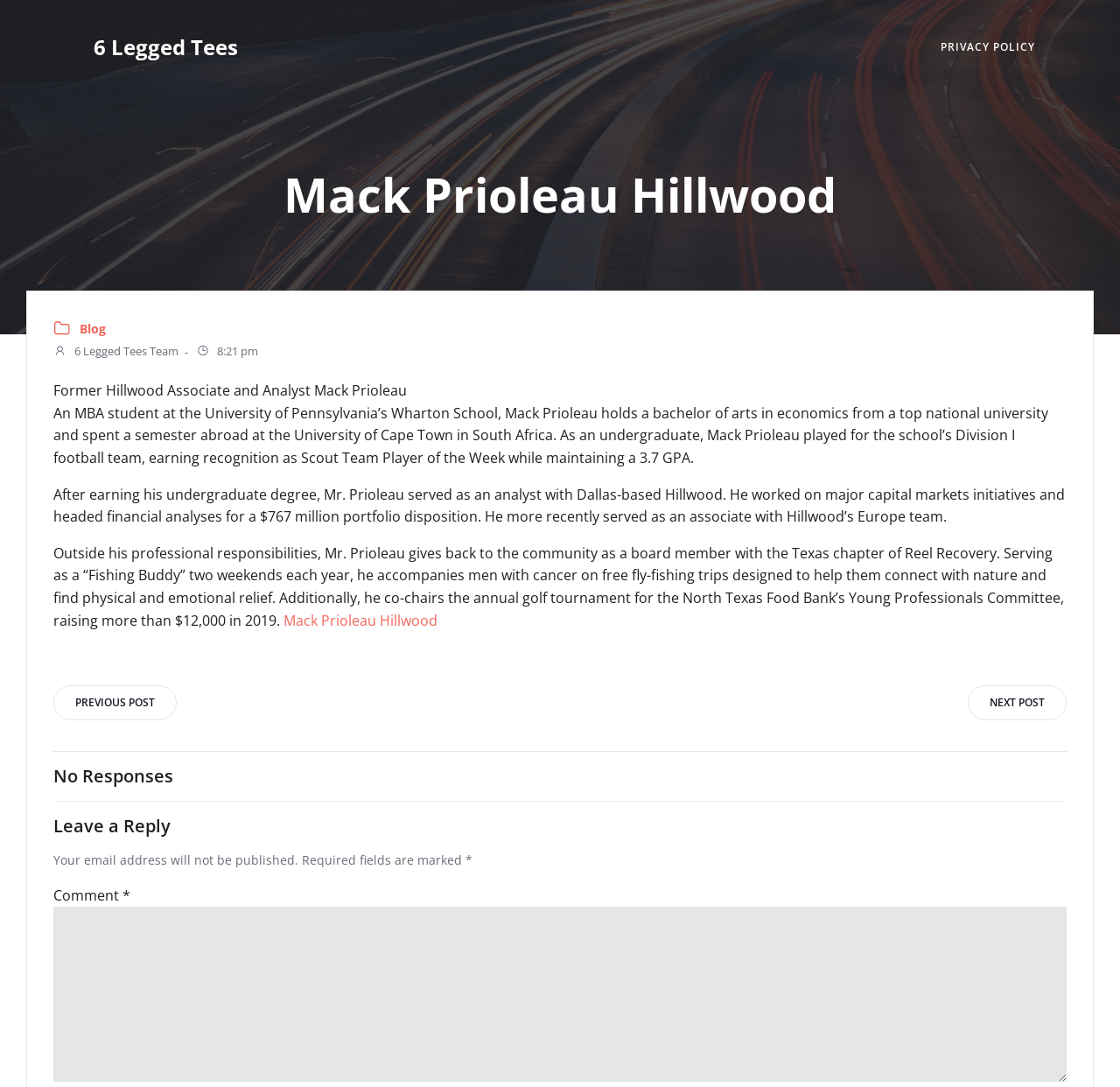Identify the bounding box coordinates for the region to click in order to carry out this instruction: "Check the privacy policy". Provide the coordinates using four float numbers between 0 and 1, formatted as [left, top, right, bottom].

[0.84, 0.036, 0.924, 0.051]